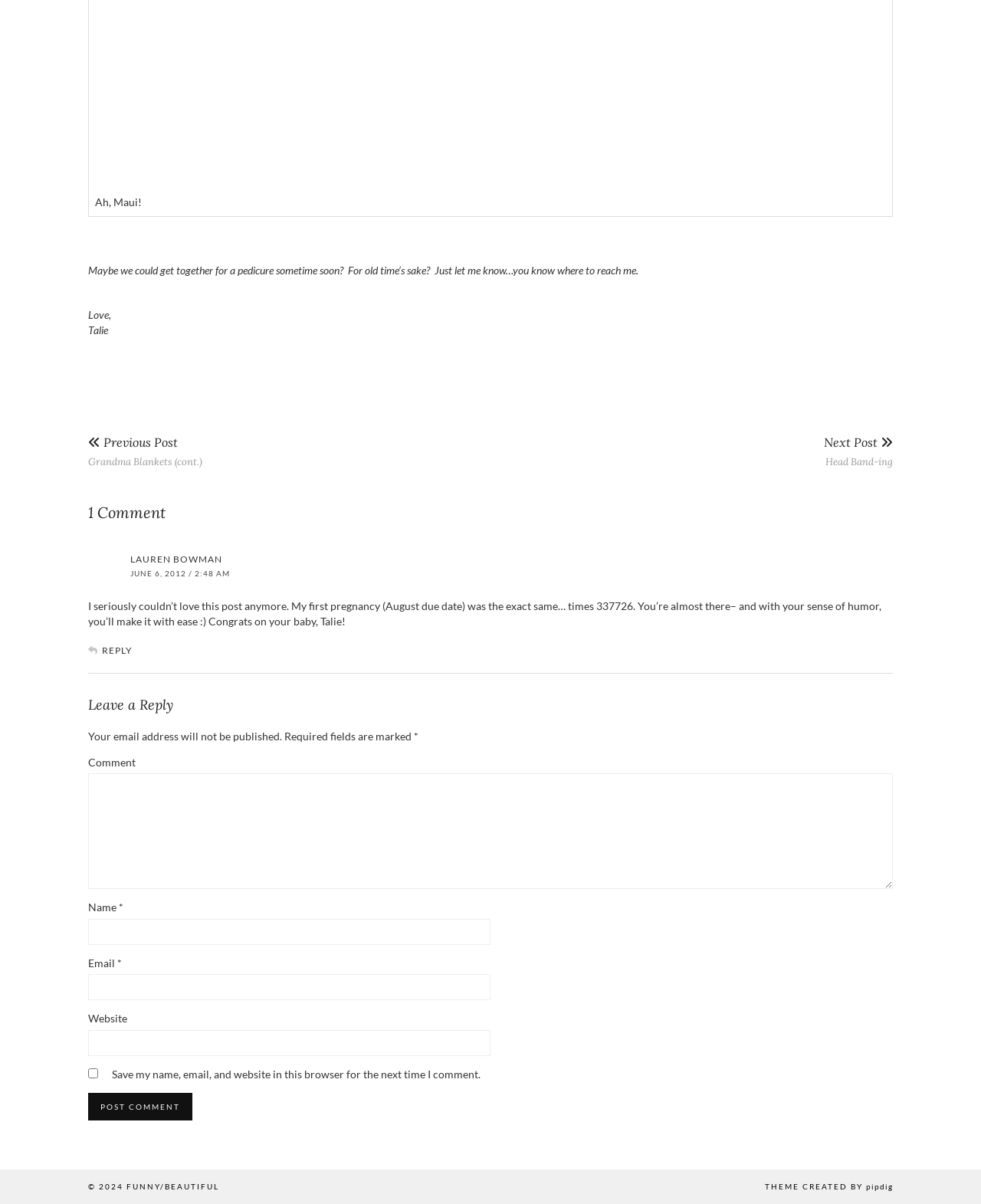Find the bounding box coordinates of the clickable area required to complete the following action: "Click on the 'Previous Post' link".

[0.09, 0.352, 0.206, 0.399]